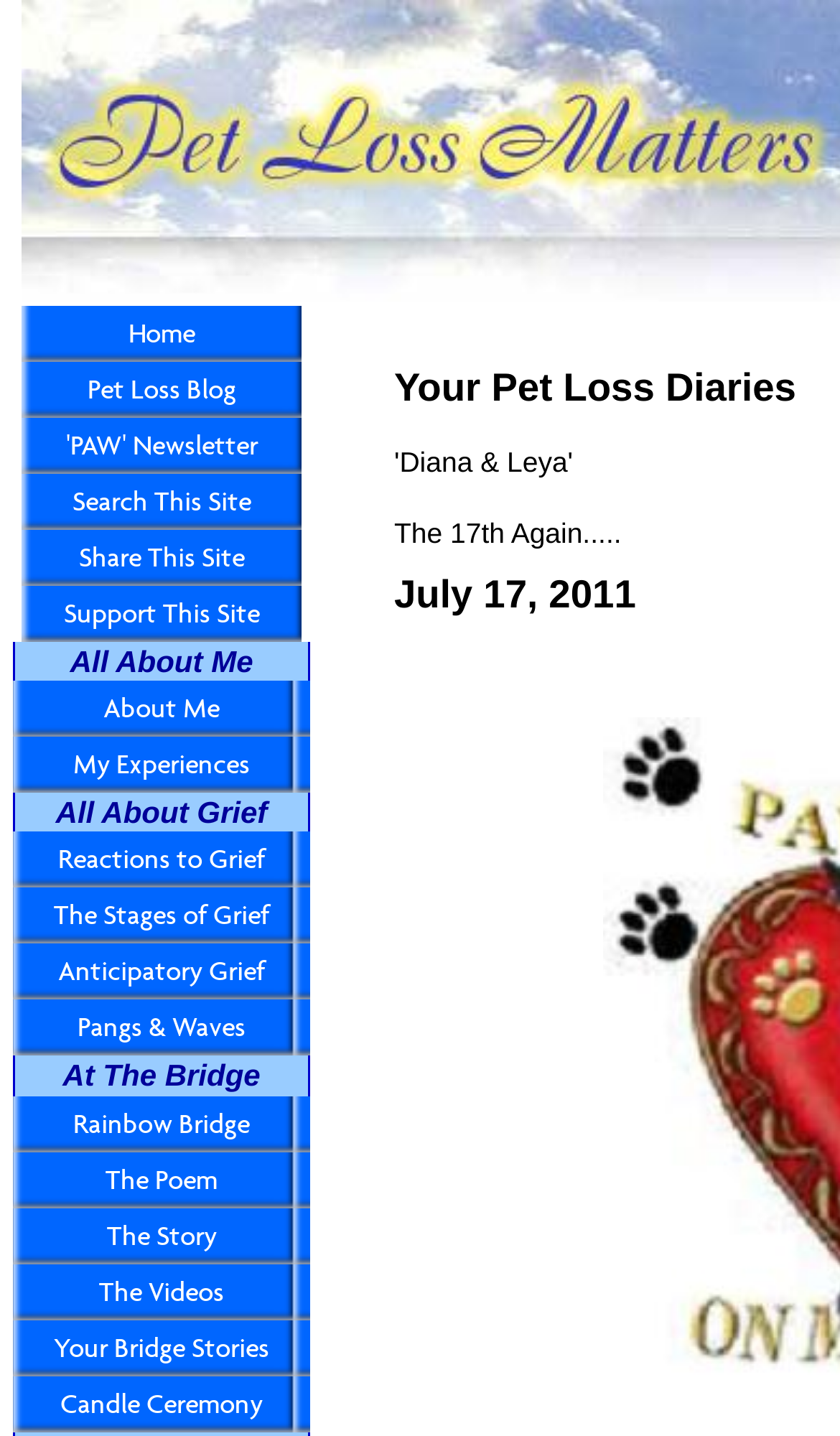Locate the UI element described by Home and provide its bounding box coordinates. Use the format (top-left x, top-left y, bottom-right x, bottom-right y) with all values as floating point numbers between 0 and 1.

[0.026, 0.213, 0.359, 0.252]